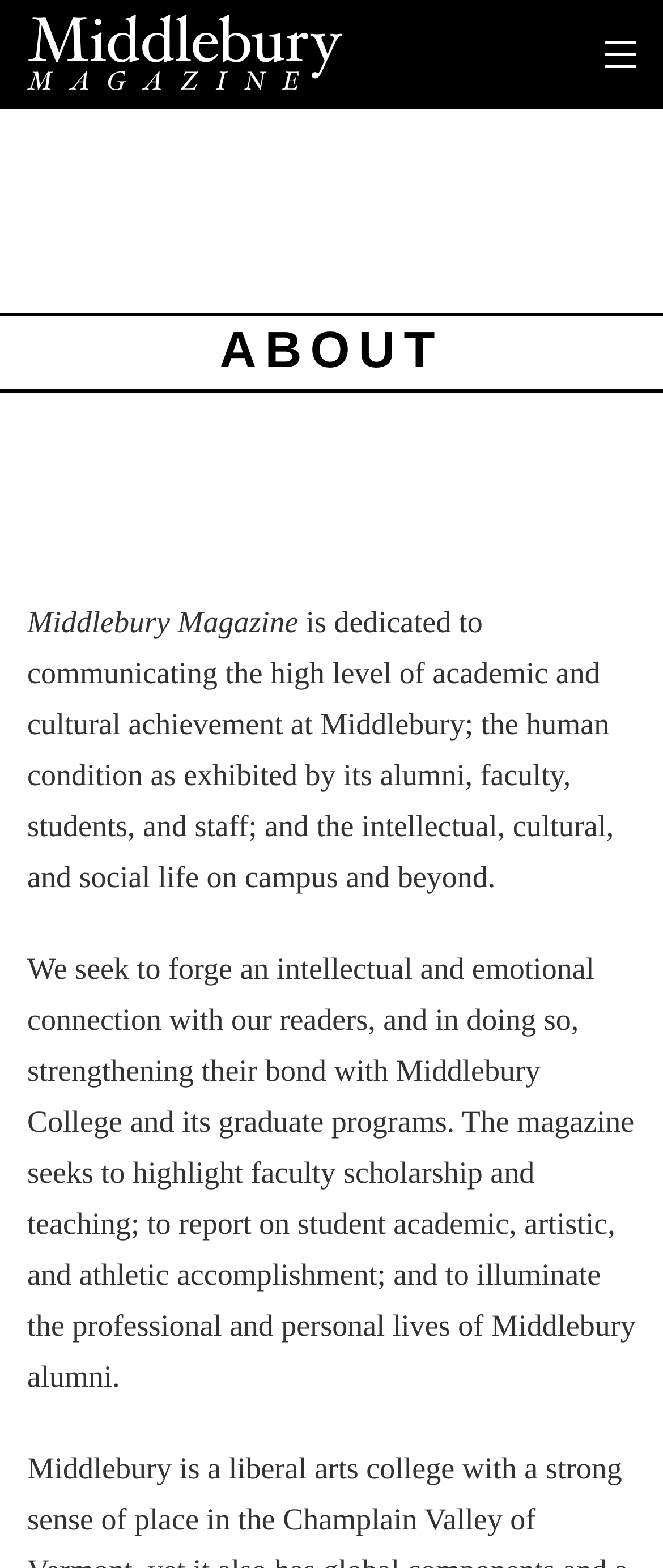Highlight the bounding box of the UI element that corresponds to this description: "Middlebury Magazine".

[0.041, 0.009, 0.518, 0.059]